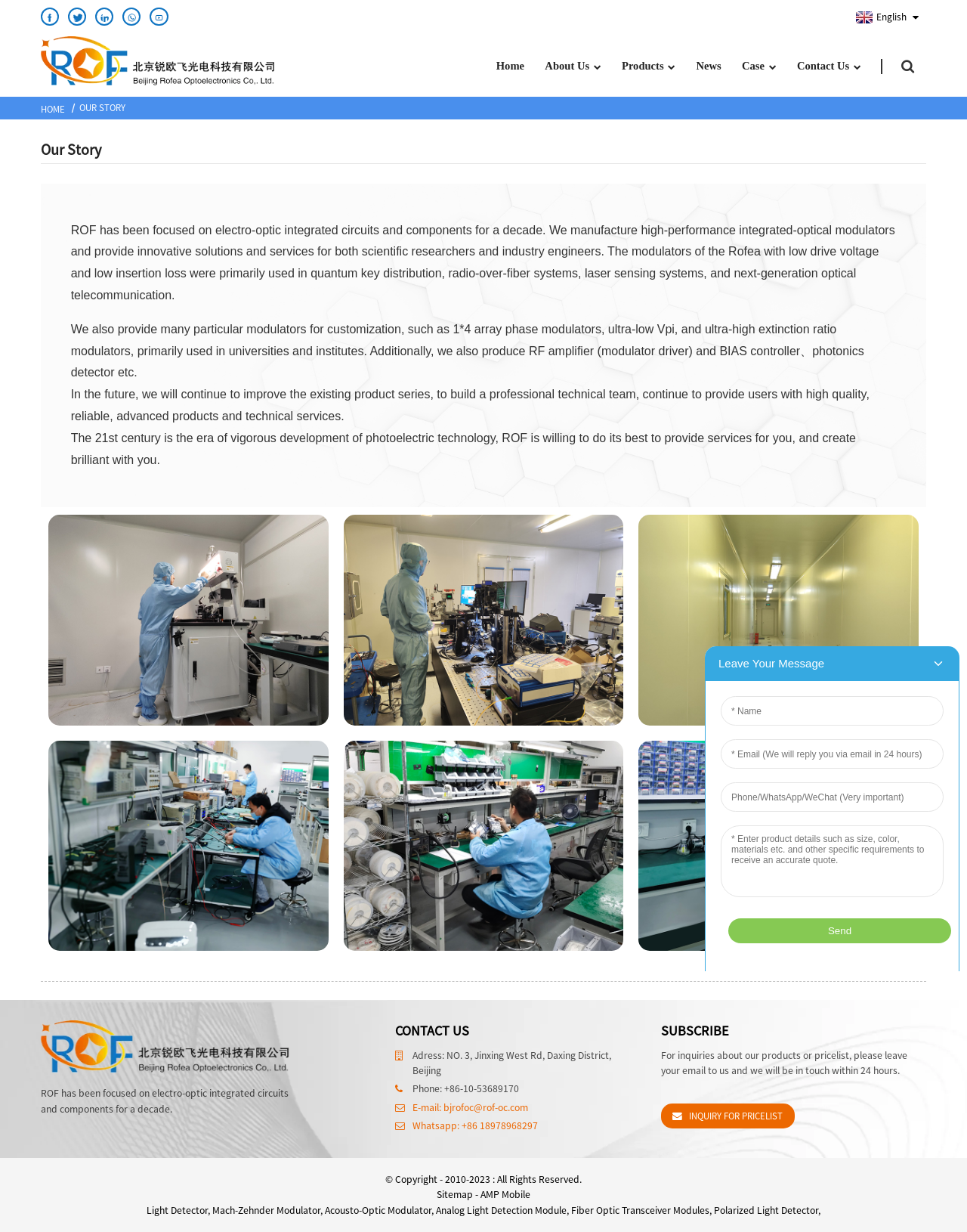Please determine the bounding box coordinates for the element that should be clicked to follow these instructions: "Click the English link".

[0.882, 0.008, 0.938, 0.019]